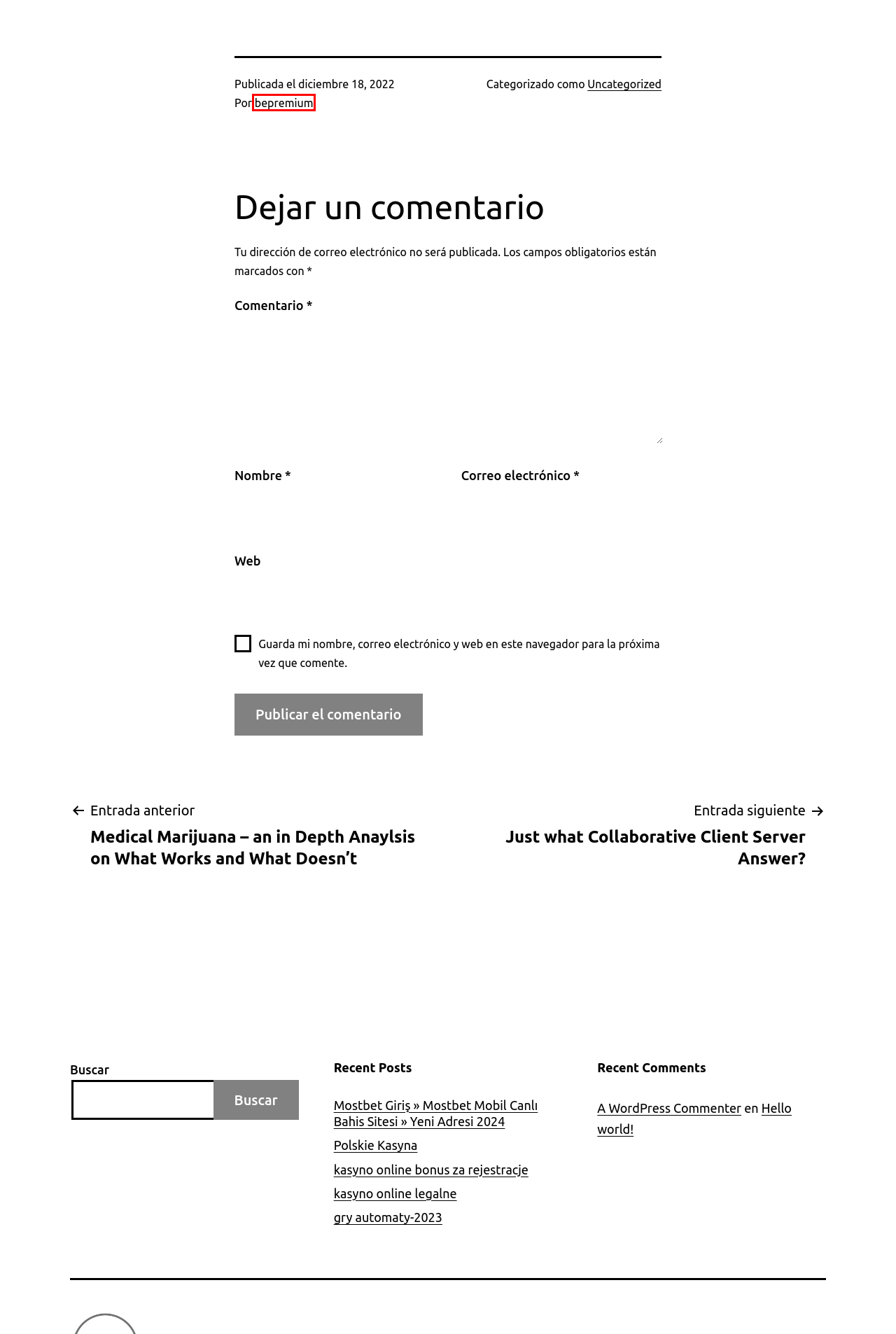Observe the provided screenshot of a webpage that has a red rectangle bounding box. Determine the webpage description that best matches the new webpage after clicking the element inside the red bounding box. Here are the candidates:
A. Polskie Kasyna – bepremium
B. Medical Marijuana – an in Depth Anaylsis on What Works and What Doesn’t – bepremium
C. Hello world! – bepremium
D. Blog Tool, Publishing Platform, and CMS – WordPress.org
E. Mostbet Giriş » Mostbet Mobil Canlı Bahis Sitesi » Yeni Adresi 2024 – bepremium
F. bepremium – bepremium
G. kasyno online bonus za rejestracje – bepremium
H. kasyno online legalne – bepremium

F